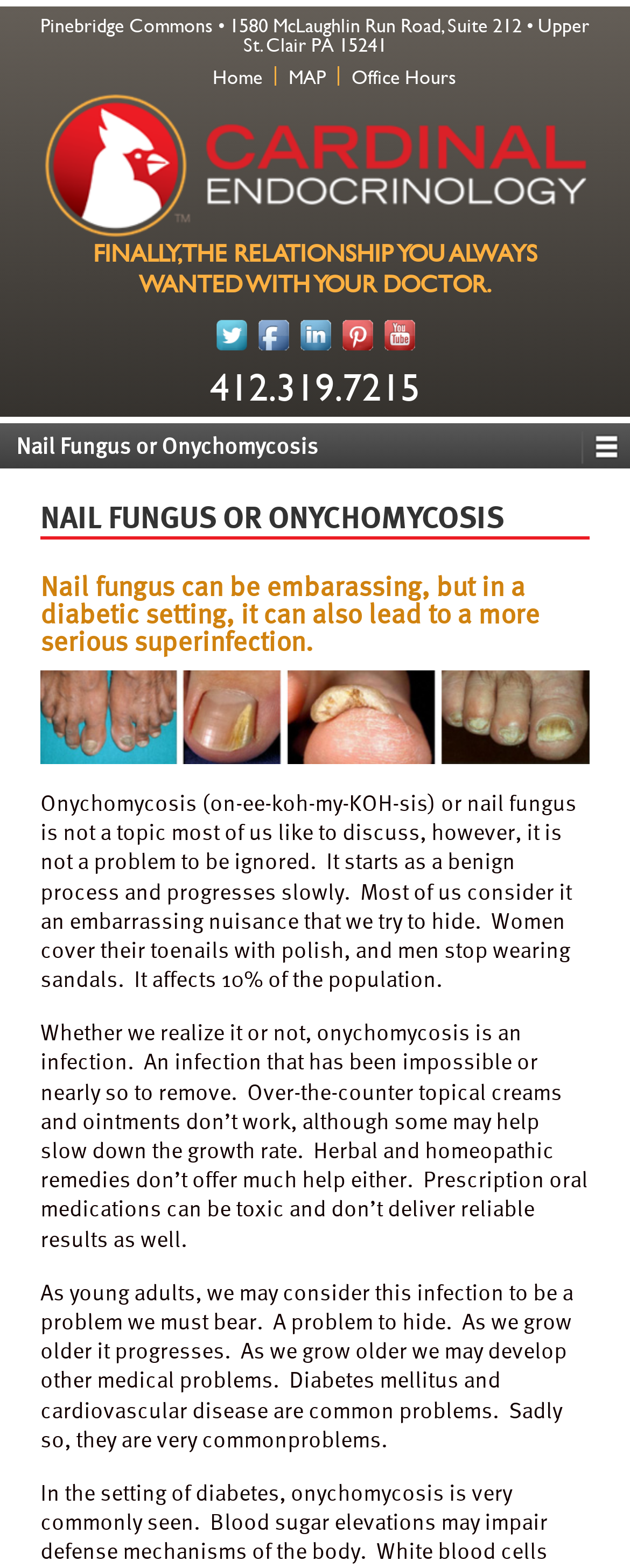What is the name of the infection discussed on this webpage?
Please provide a comprehensive and detailed answer to the question.

I found the name of the infection by looking at the heading element with the bounding box coordinates [0.064, 0.319, 0.936, 0.344] which mentions 'NAIL FUNGUS OR ONYCHOMYCOSIS'.